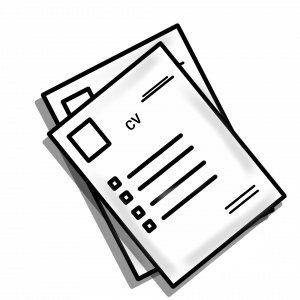What design principle is emphasized in the CV?
Using the image, provide a concise answer in one word or a short phrase.

Clarity and organization